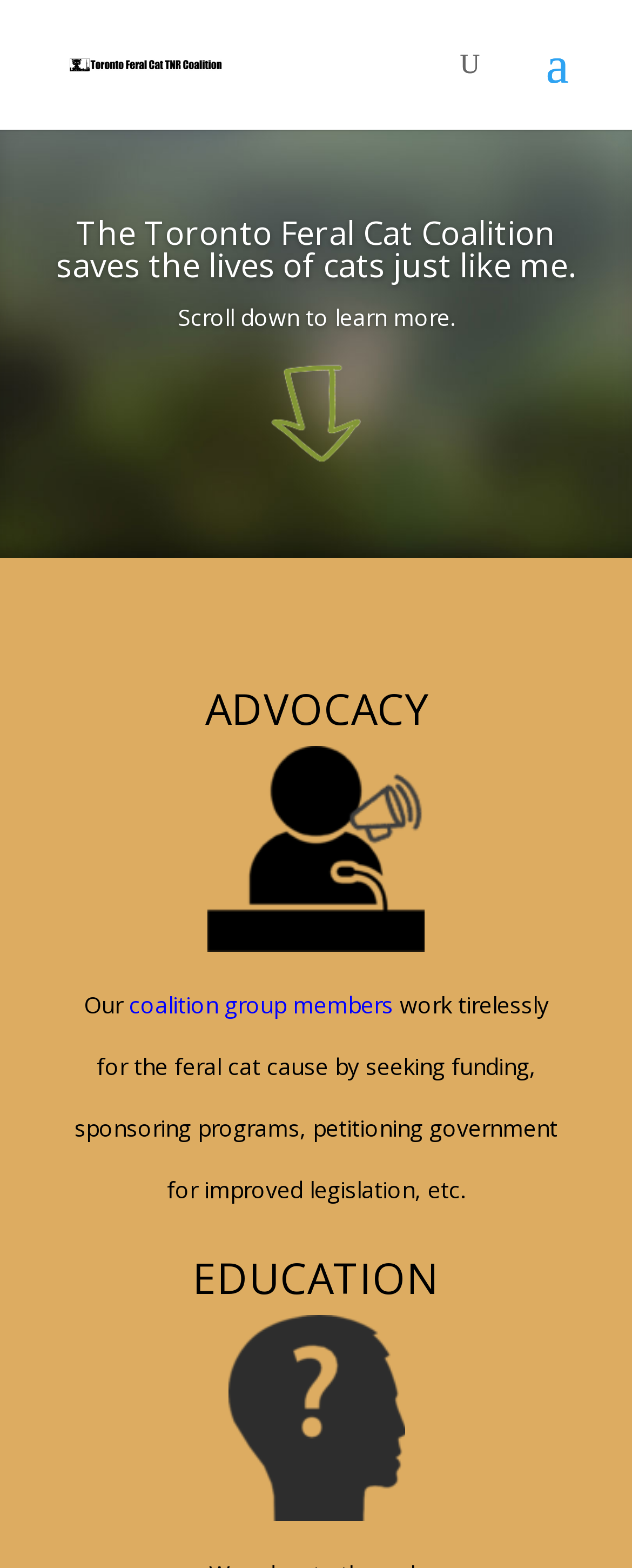Please examine the image and answer the question with a detailed explanation:
What is the organization's approach to helping feral cats?

The webpage mentions advocacy, education, and other efforts, suggesting that the organization takes a multi-faceted approach to helping feral cats, including seeking funding, sponsoring programs, petitioning government, and educating people.